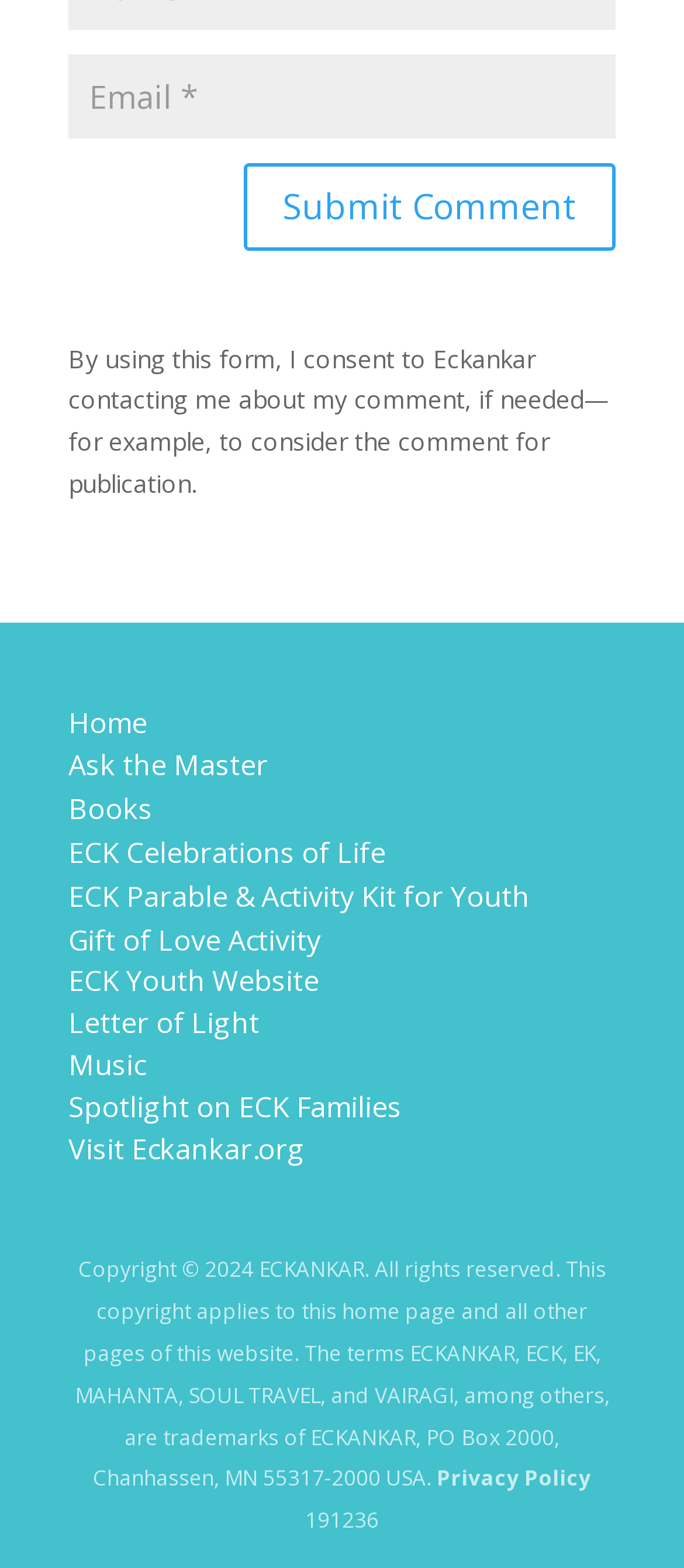Indicate the bounding box coordinates of the element that needs to be clicked to satisfy the following instruction: "Submit a comment". The coordinates should be four float numbers between 0 and 1, i.e., [left, top, right, bottom].

[0.356, 0.103, 0.9, 0.159]